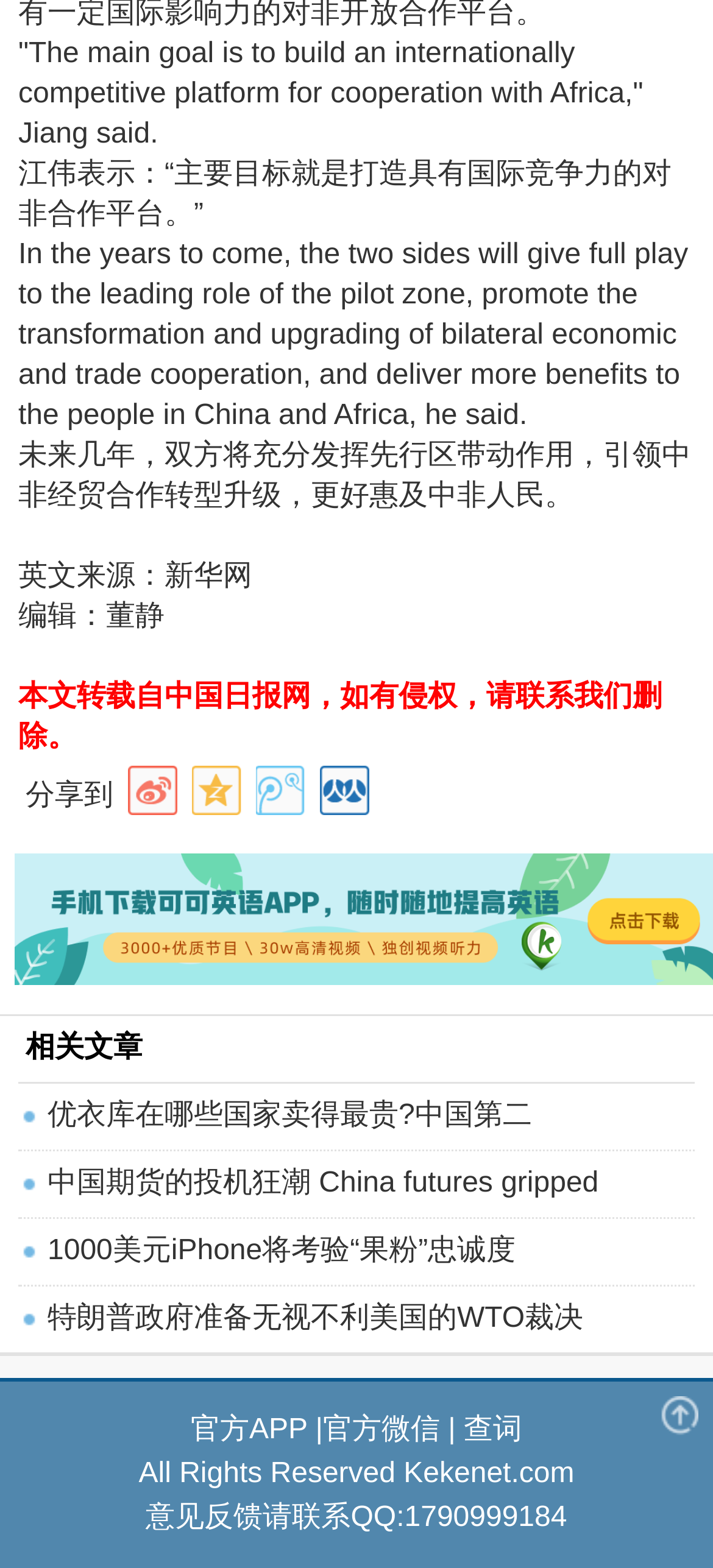How many links are there for sharing?
Using the image as a reference, answer the question with a short word or phrase.

4